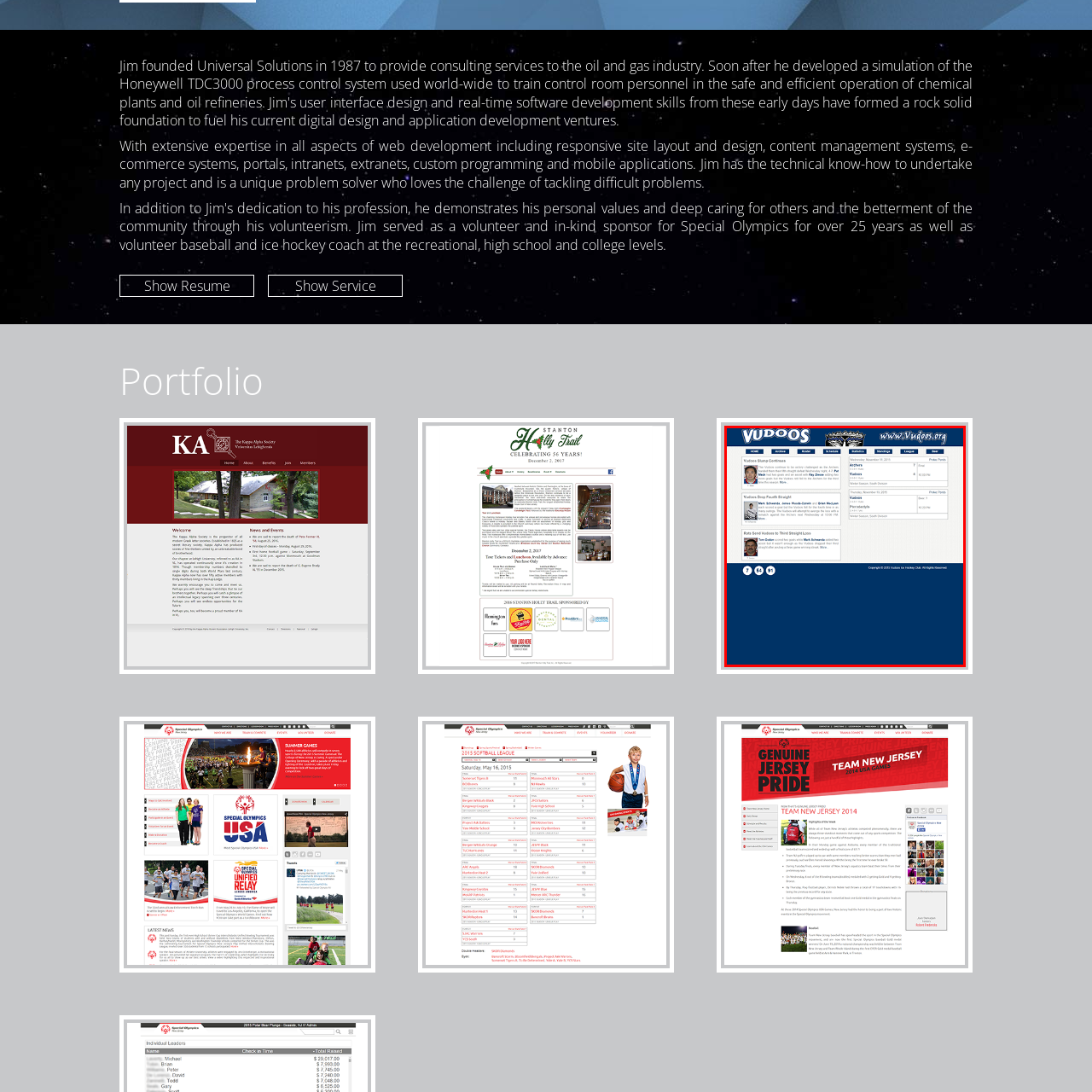What is the purpose of the navigation links on the webpage?
Analyze the image segment within the red bounding box and respond to the question using a single word or brief phrase.

To direct users to detailed information